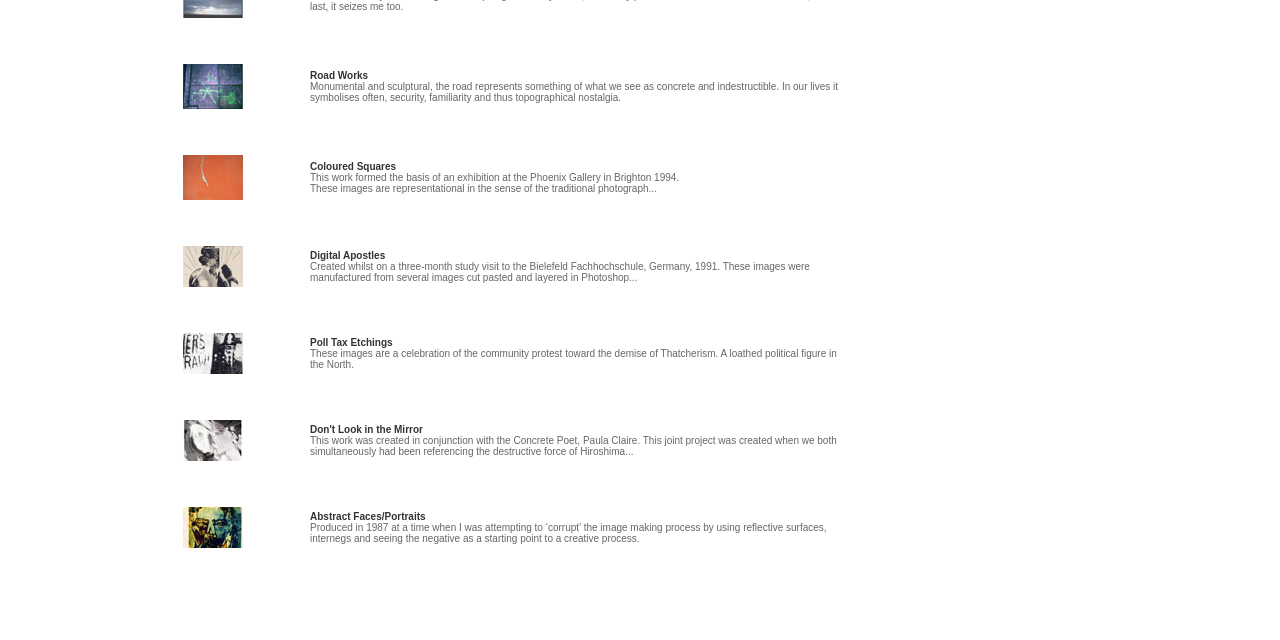From the webpage screenshot, identify the region described by Coloured Squares. Provide the bounding box coordinates as (top-left x, top-left y, bottom-right x, bottom-right y), with each value being a floating point number between 0 and 1.

[0.242, 0.252, 0.309, 0.269]